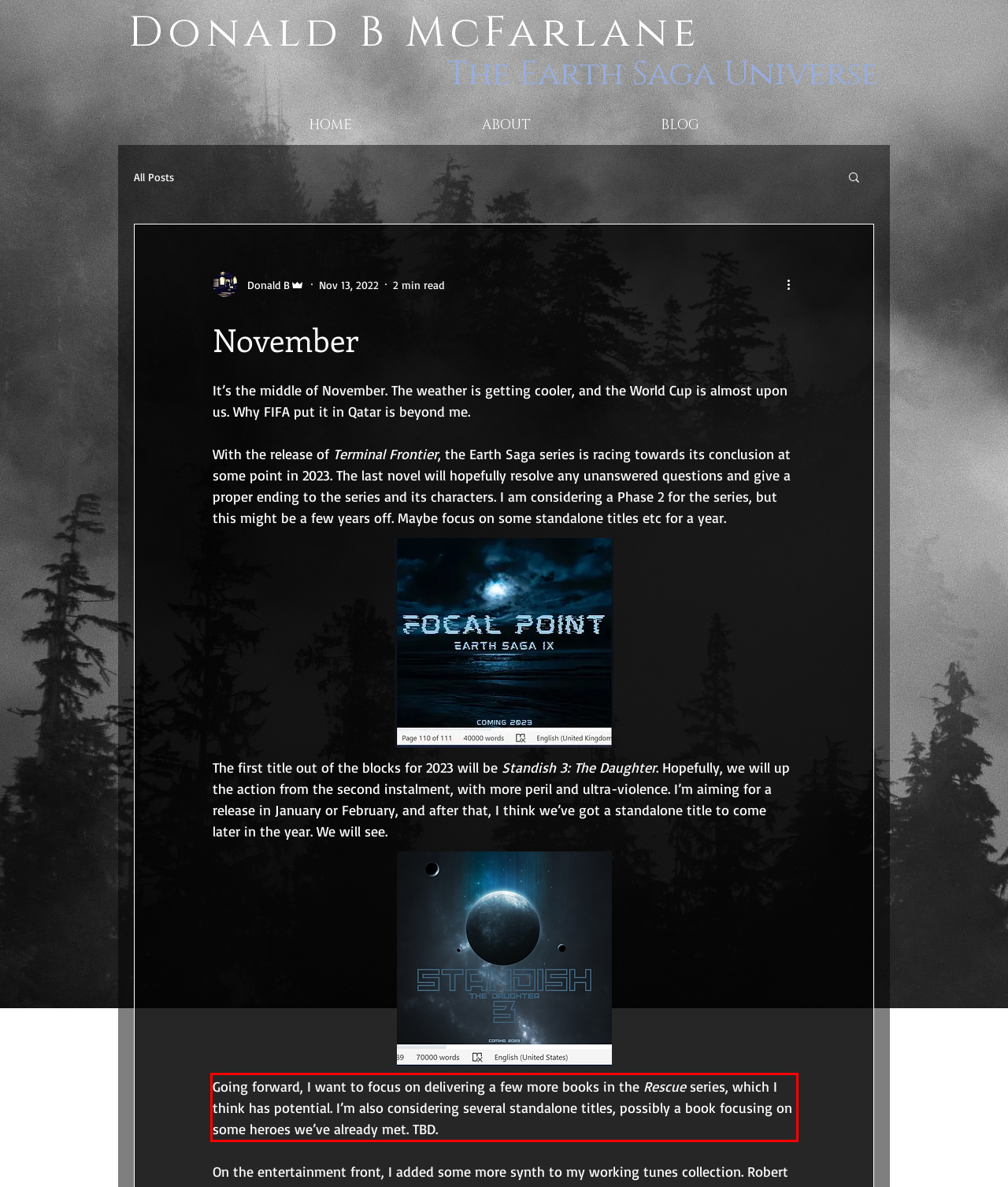You have a screenshot of a webpage with a red bounding box. Use OCR to generate the text contained within this red rectangle.

Going forward, I want to focus on delivering a few more books in the Rescue series, which I think has potential. I’m also considering several standalone titles, possibly a book focusing on some heroes we’ve already met. TBD.